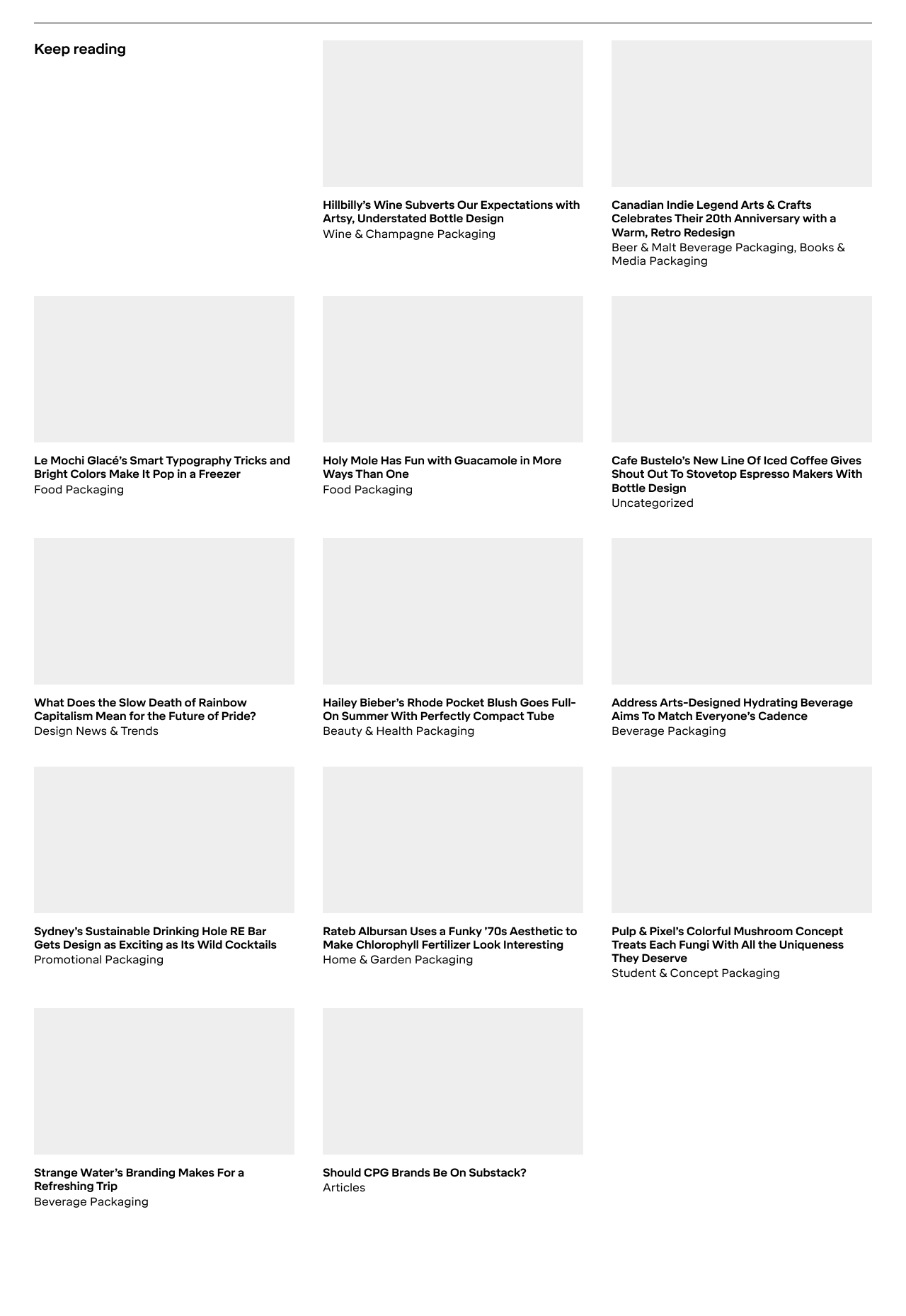Determine the bounding box coordinates of the element's region needed to click to follow the instruction: "Explore the packaging design of Le Mochi Glacé’s Smart Typography Tricks and Bright Colors Make It Pop in a Freezer". Provide these coordinates as four float numbers between 0 and 1, formatted as [left, top, right, bottom].

[0.038, 0.225, 0.325, 0.336]